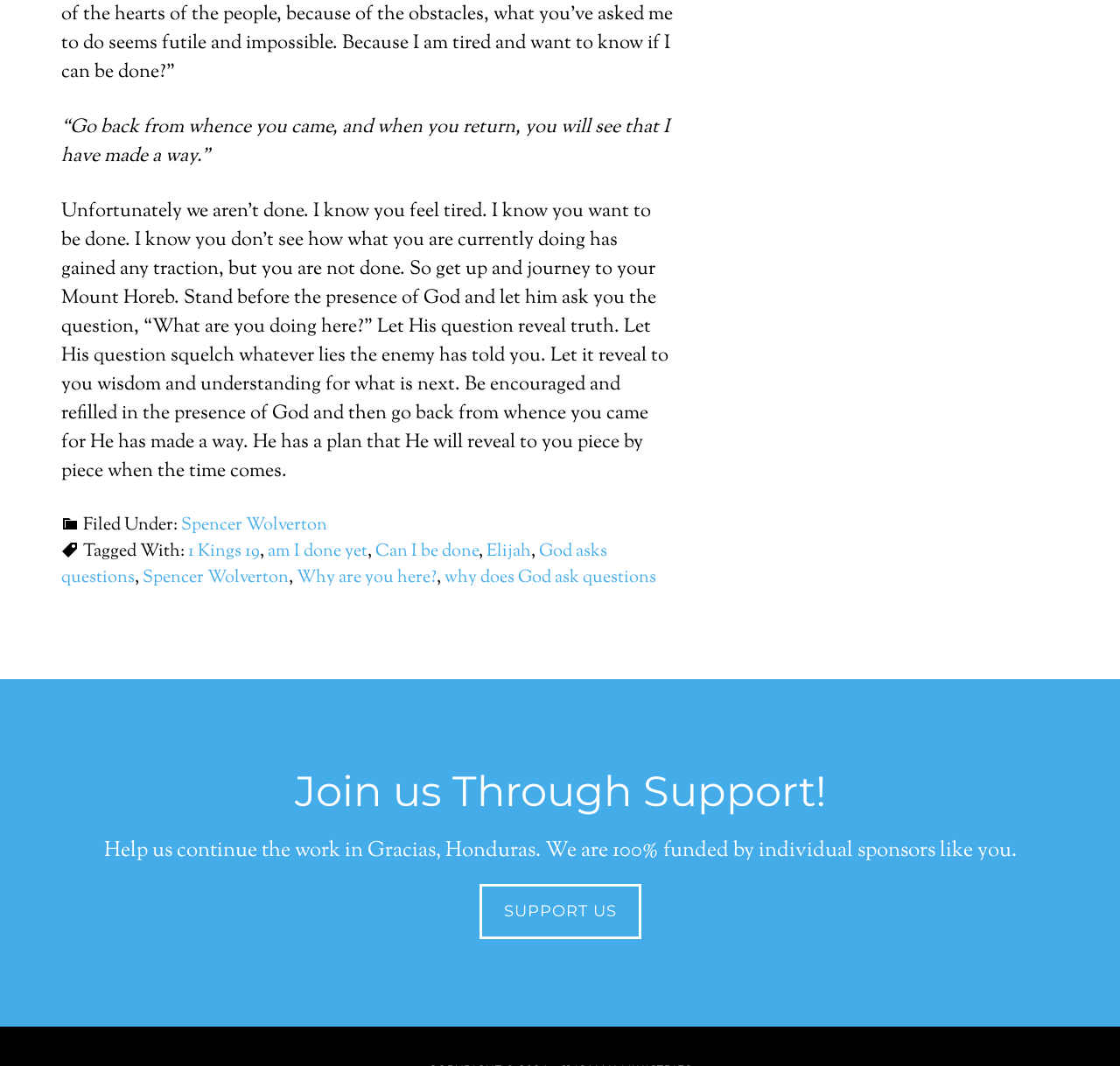What is the tone of the article?
From the image, respond with a single word or phrase.

Encouraging